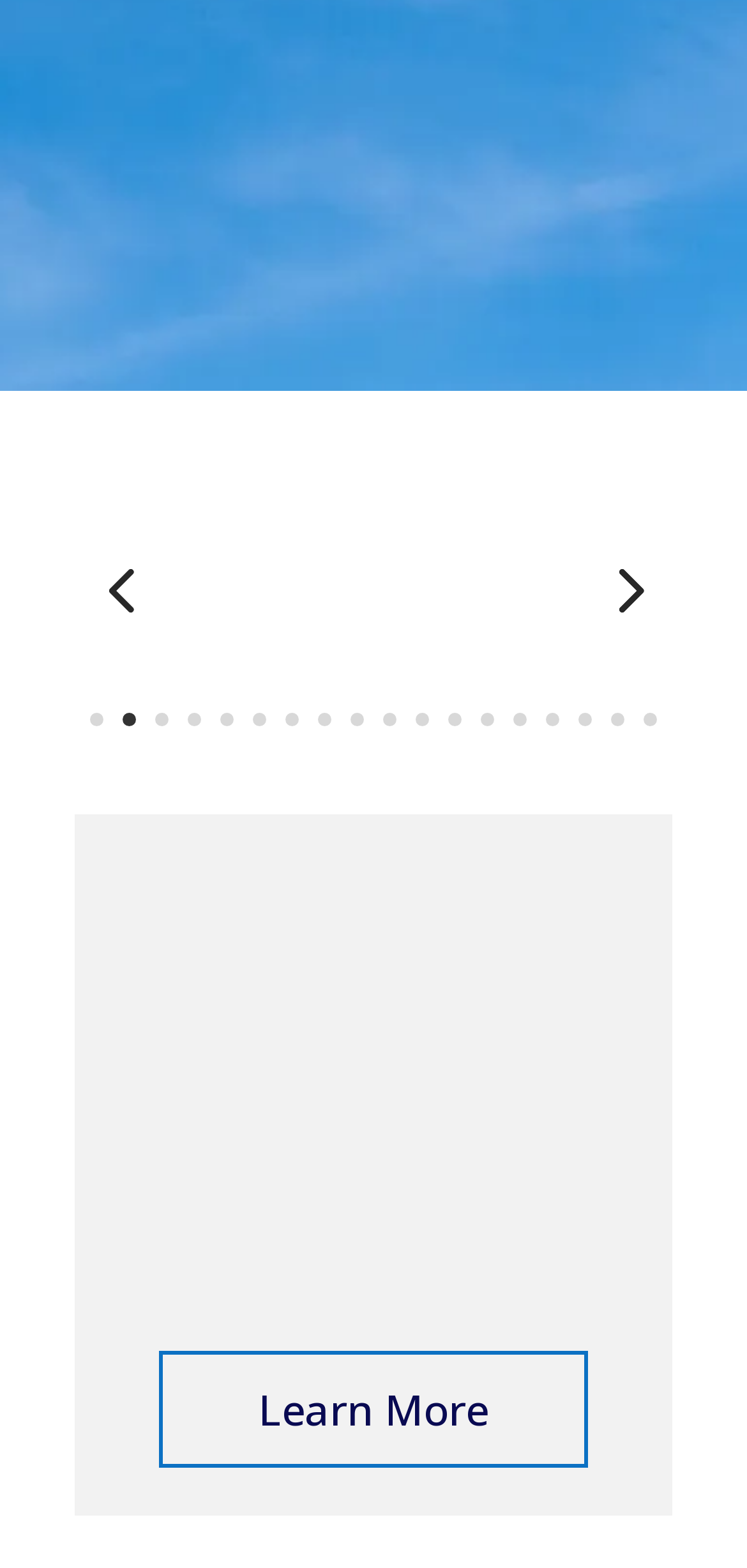Use the details in the image to answer the question thoroughly: 
What is the second link from the left?

I examined the links and found the second link from the left with the bounding box coordinates [0.1, 0.747, 0.9, 0.784] and the text 'Shearwater Fairey Firefly'.